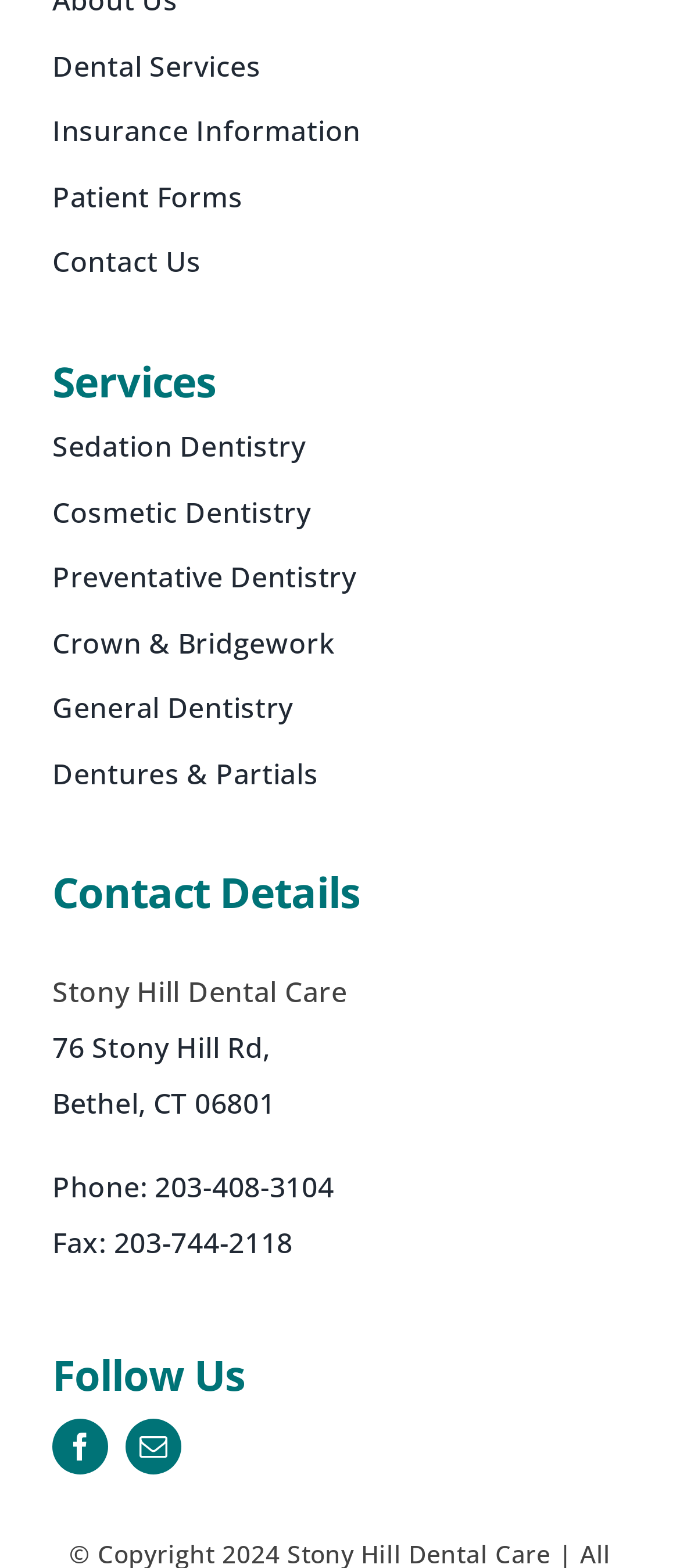Find the bounding box coordinates of the element to click in order to complete this instruction: "Follow on Facebook". The bounding box coordinates must be four float numbers between 0 and 1, denoted as [left, top, right, bottom].

[0.077, 0.905, 0.159, 0.94]